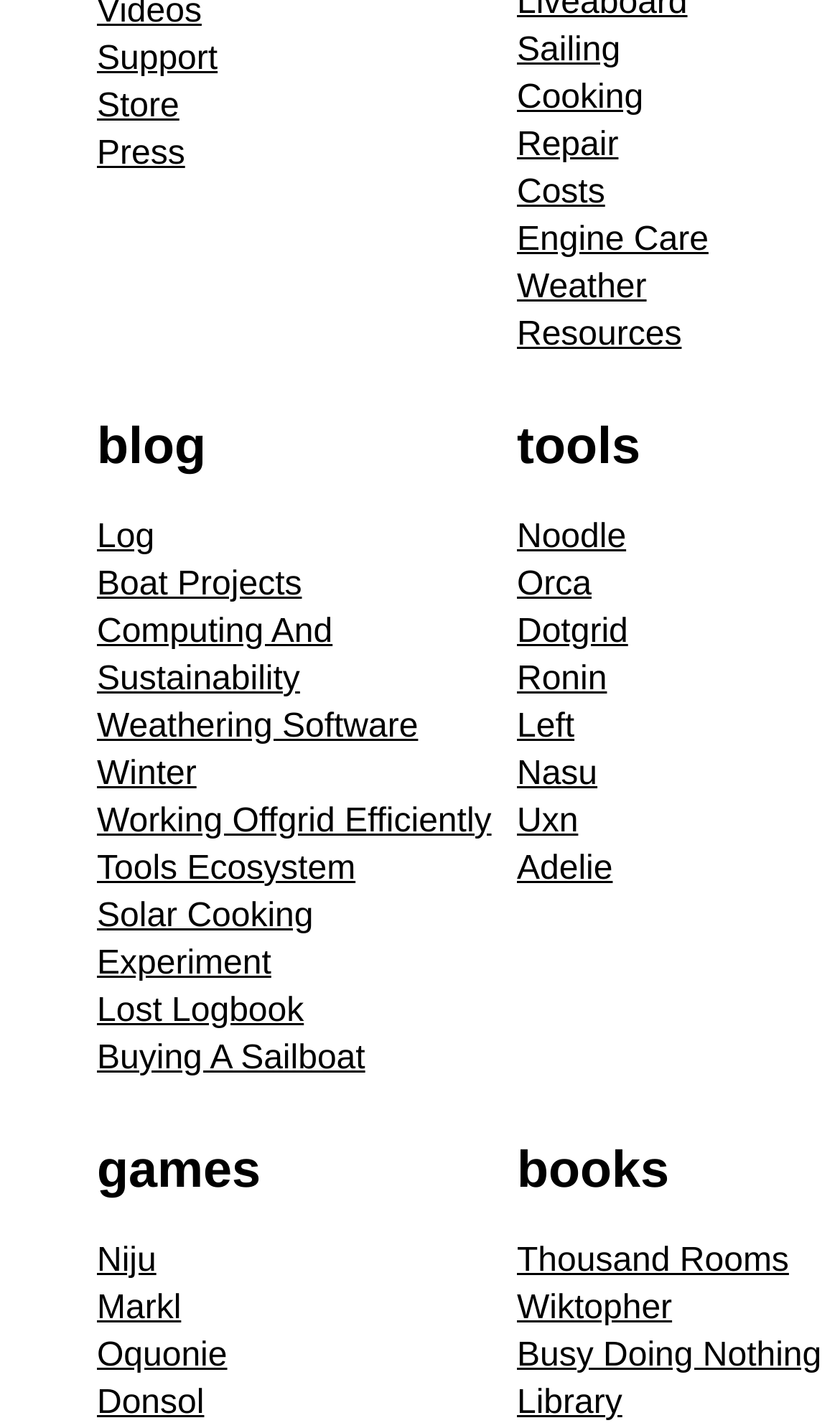Locate the bounding box of the UI element defined by this description: "view latest topics". The coordinates should be given as four float numbers between 0 and 1, formatted as [left, top, right, bottom].

None